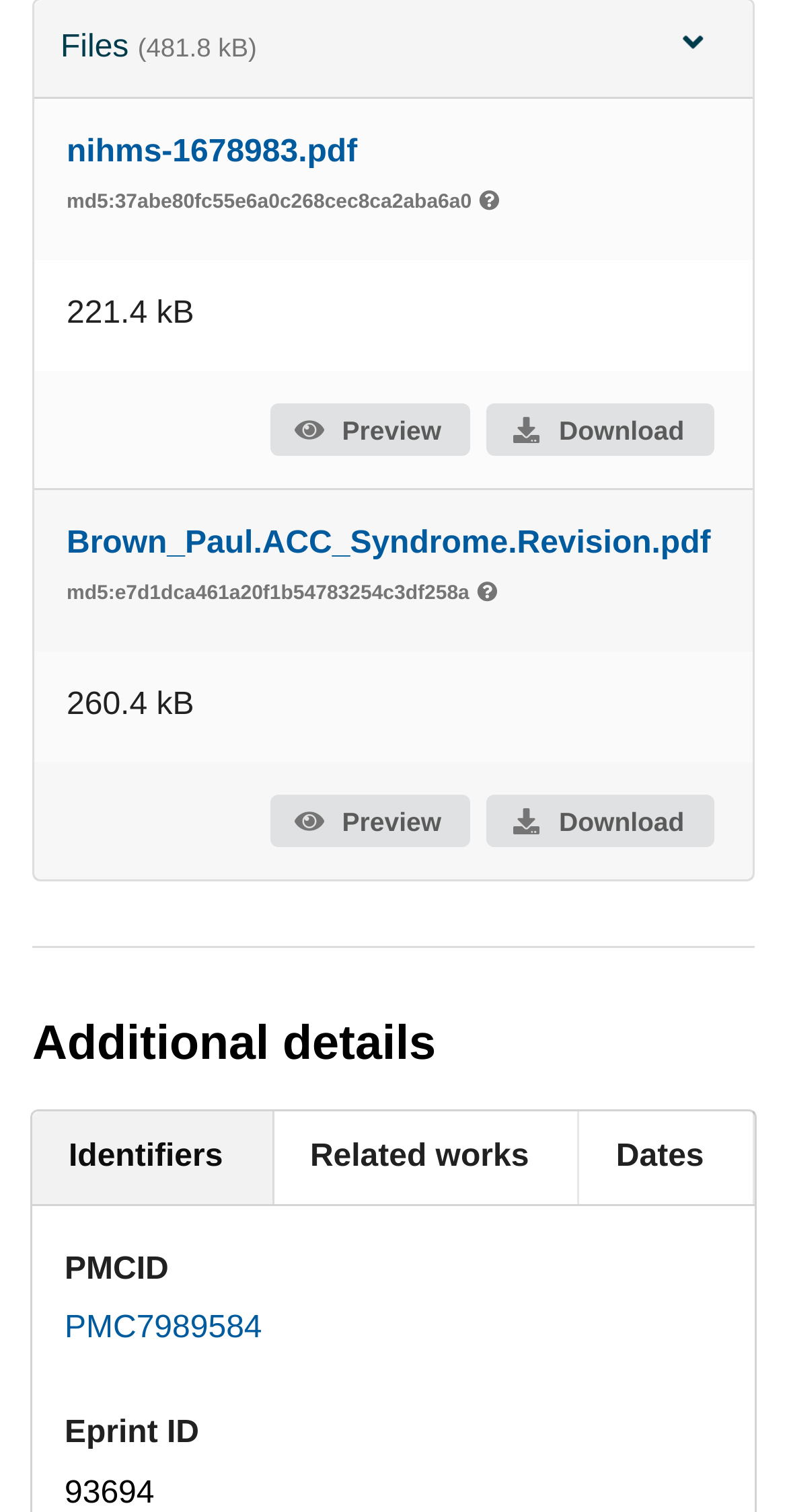Determine the bounding box coordinates of the region I should click to achieve the following instruction: "View California Obituaries". Ensure the bounding box coordinates are four float numbers between 0 and 1, i.e., [left, top, right, bottom].

None